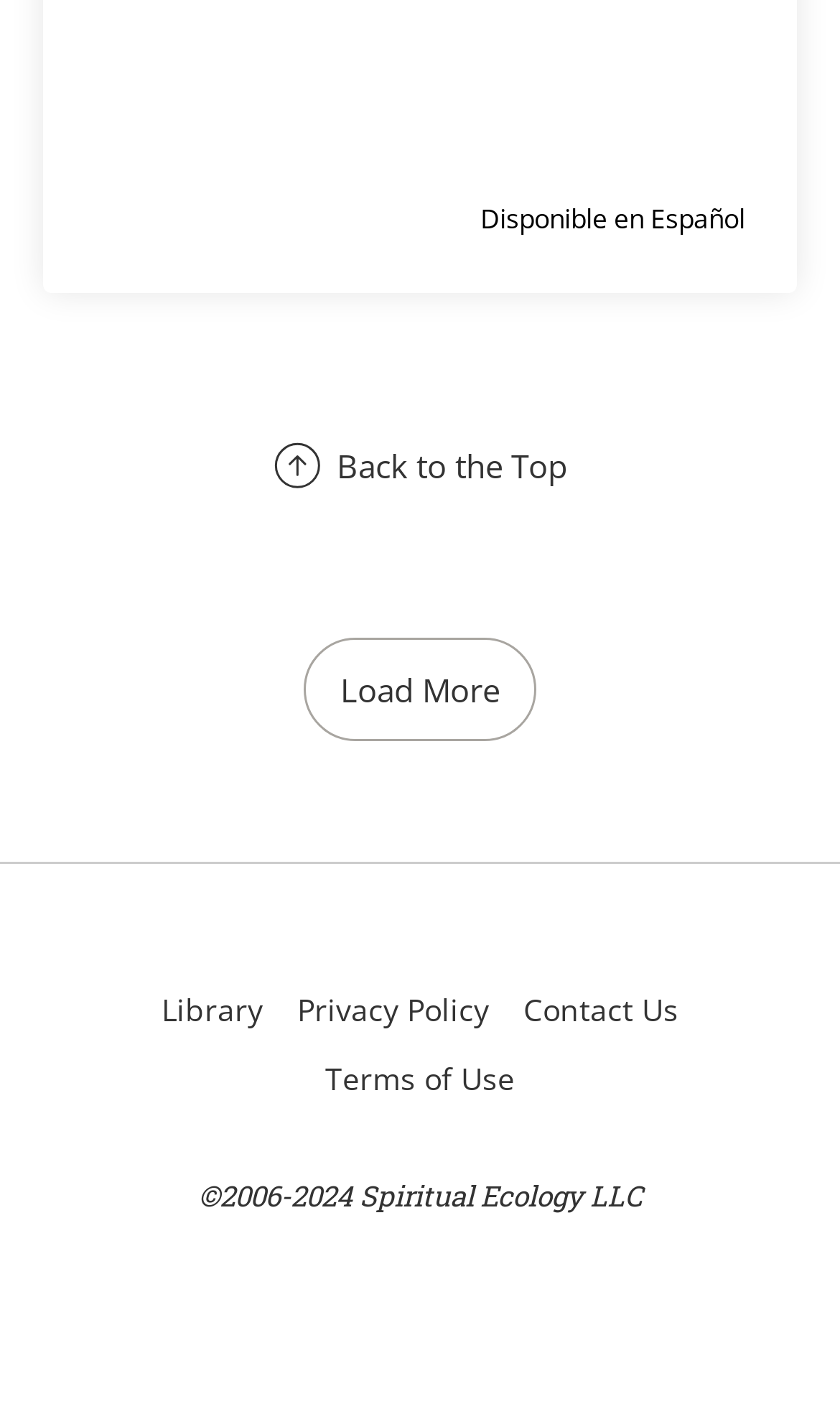Using details from the image, please answer the following question comprehensively:
What language is available?

The webpage provides an option to switch to Spanish, as indicated by the 'Disponible en Español' text, which translates to 'Available in Spanish'.